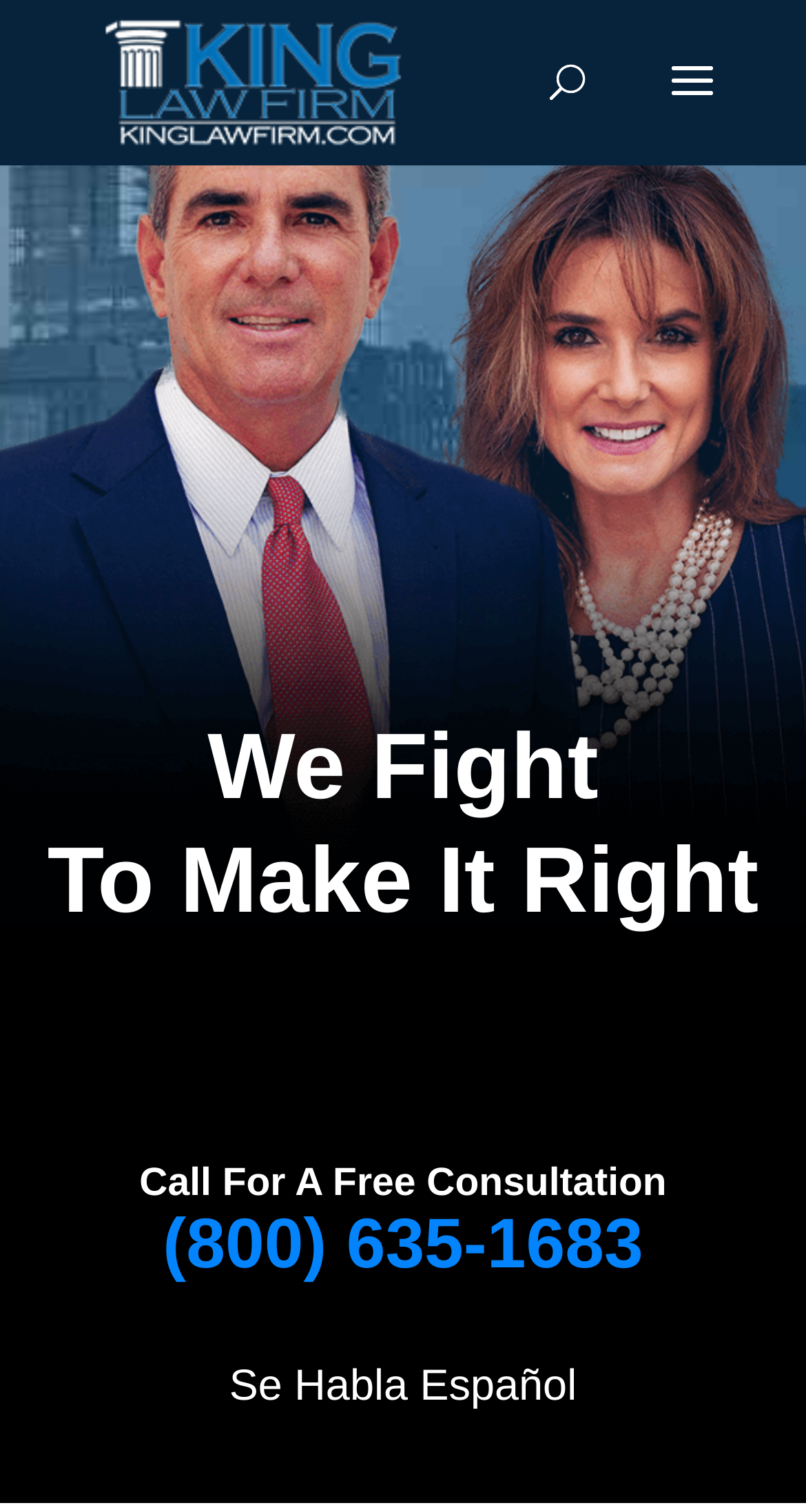Provide an in-depth caption for the contents of the webpage.

The webpage is about King Law Firm, a law firm specializing in social security disability cases in Myrtle Beach. At the top left corner, there is a link and an image, both labeled "King Law Firm", which likely serve as a logo and a navigation element to the firm's homepage. 

On the top right side, there is a search bar. Below the search bar, there are two headings, "We Fight" and "To Make It Right", which are placed side by side, spanning the entire width of the page. 

Further down, there is a section that describes the law firm's experience and services. It starts with a static text "Helping the Injured for Over 30 Years", followed by another static text "Call For A Free Consultation". 

Below these texts, there is a heading with the phone number "(800) 635-1683", which is also a clickable link. This phone number is likely for clients to call for a free consultation. 

Finally, at the bottom of the page, there is a static text "Se Habla Español", indicating that the law firm provides services in Spanish.